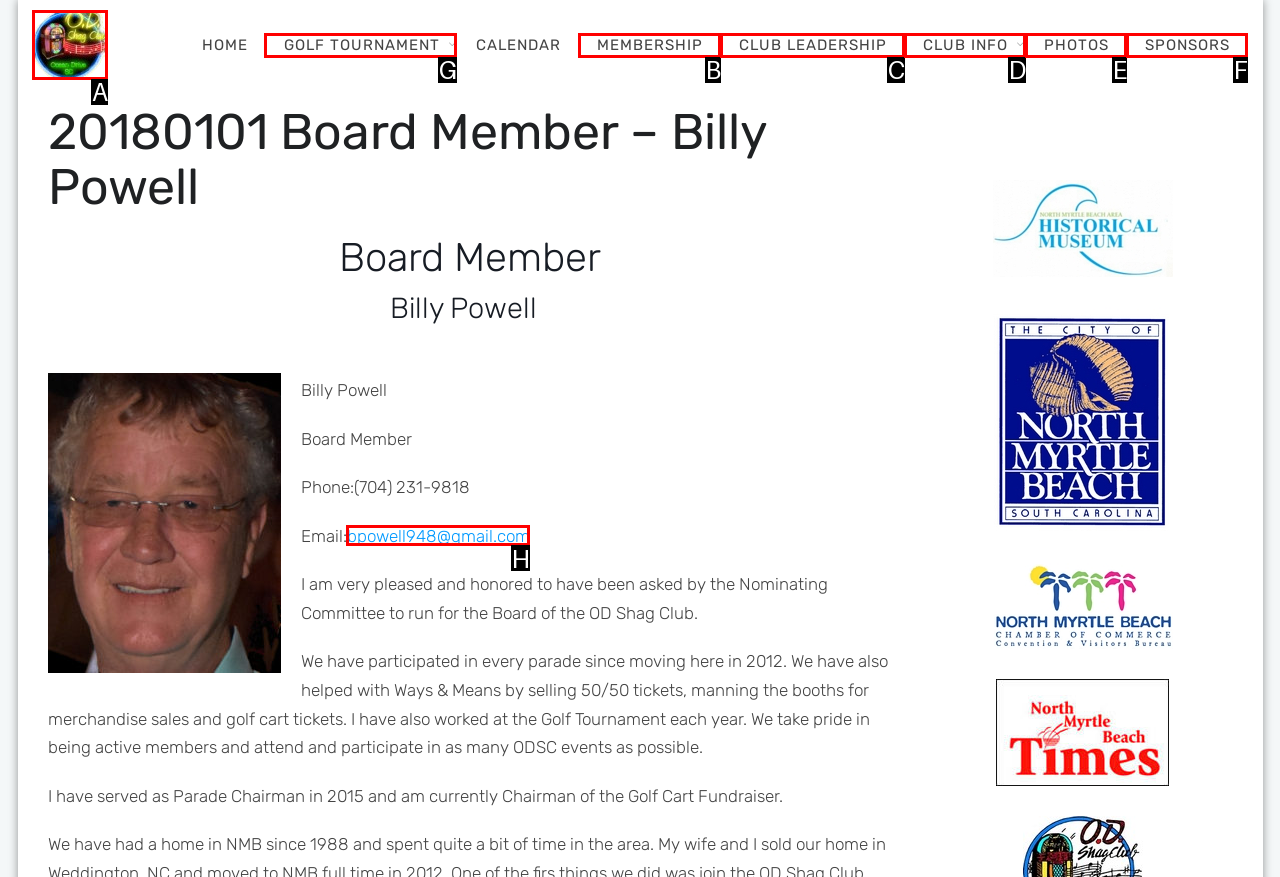Identify the HTML element that should be clicked to accomplish the task: Skip to main content
Provide the option's letter from the given choices.

None